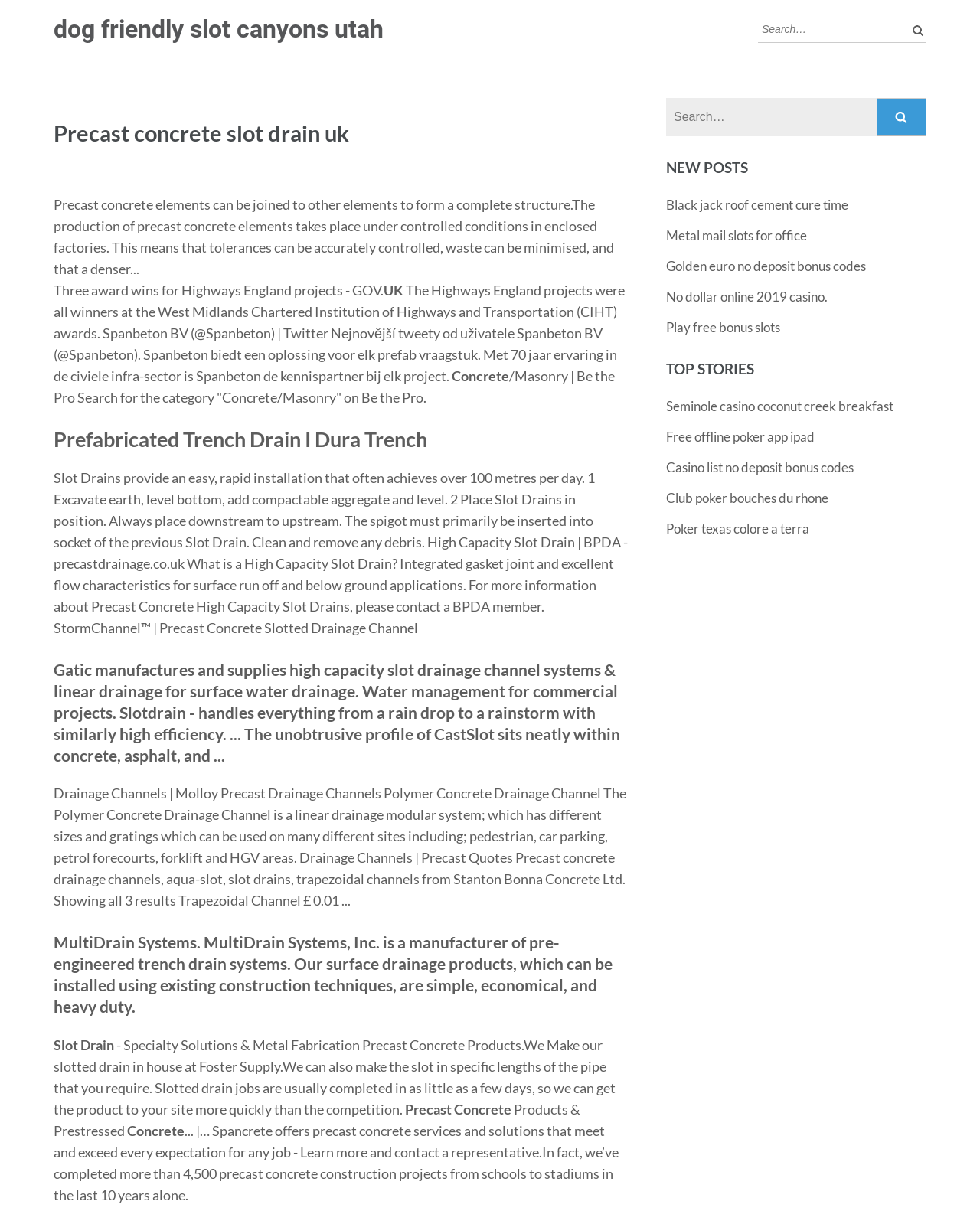Pinpoint the bounding box coordinates of the clickable element needed to complete the instruction: "Check out 'NEW POSTS'". The coordinates should be provided as four float numbers between 0 and 1: [left, top, right, bottom].

[0.68, 0.131, 0.945, 0.145]